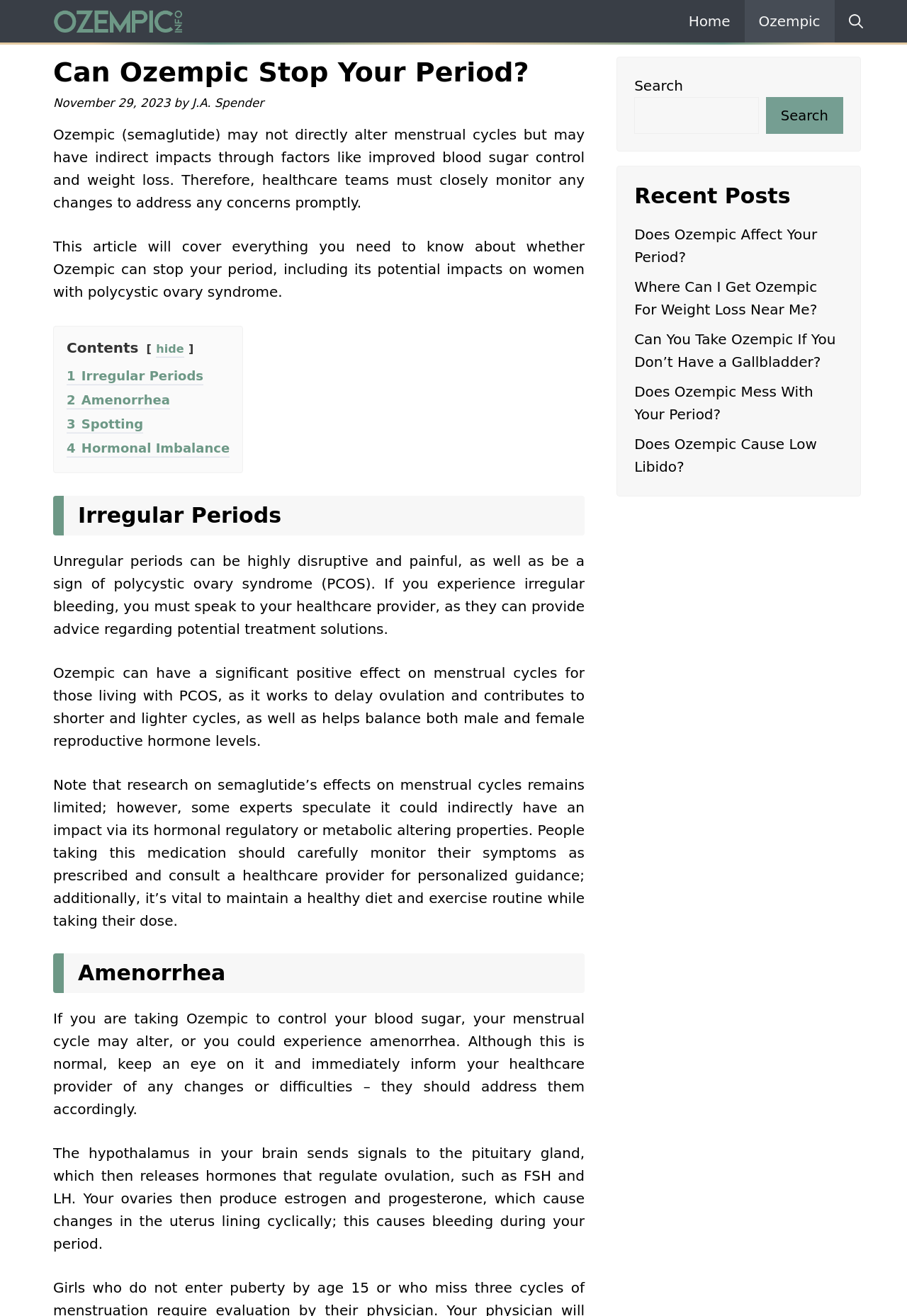Pinpoint the bounding box coordinates of the element you need to click to execute the following instruction: "Check recent posts". The bounding box should be represented by four float numbers between 0 and 1, in the format [left, top, right, bottom].

[0.699, 0.14, 0.93, 0.159]